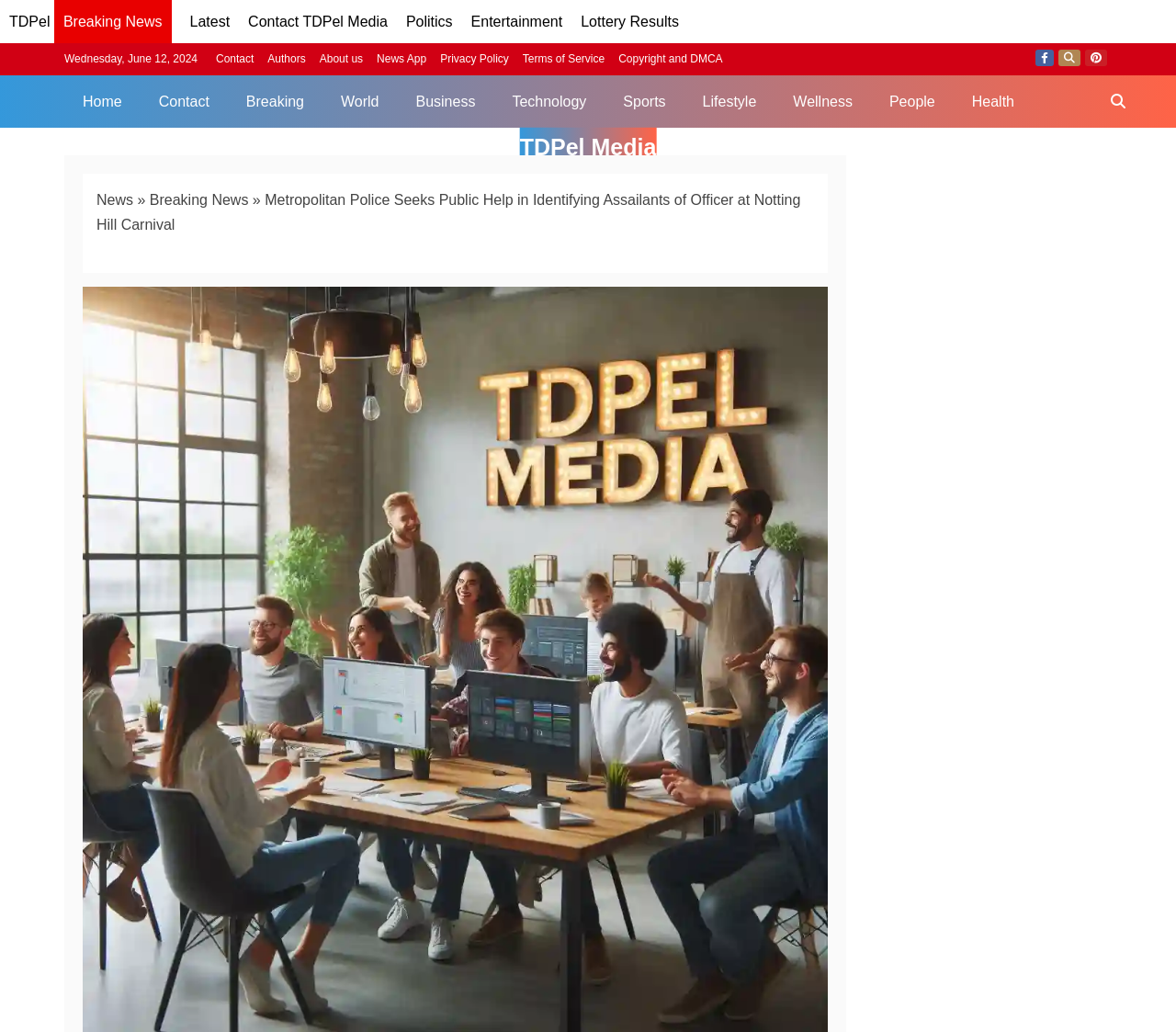Identify and generate the primary title of the webpage.

Metropolitan Police Seeks Public Help in Identifying Assailants of Officer at Notting Hill Carnival